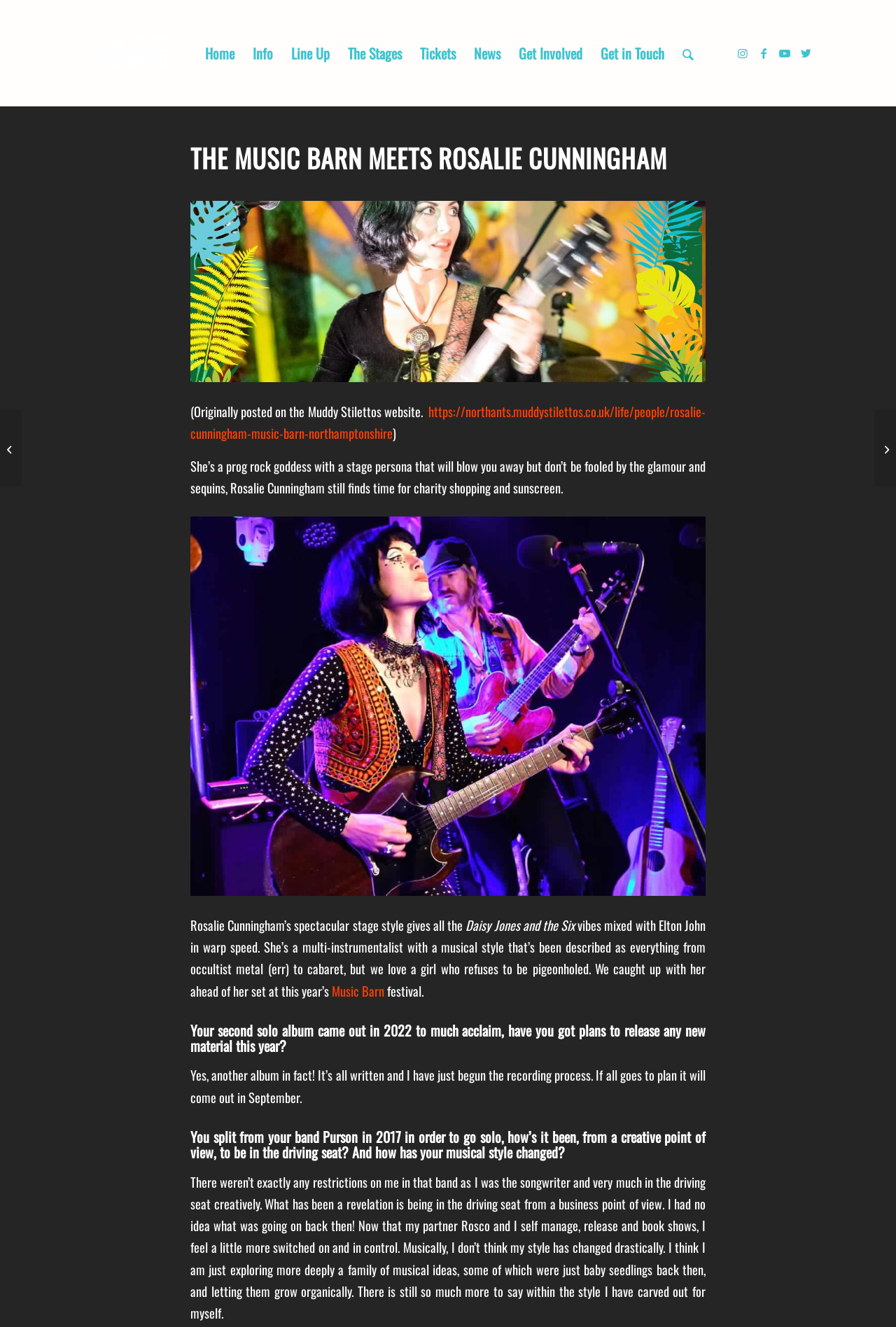What is the name of the festival?
Provide a concise answer using a single word or phrase based on the image.

Music Barn Festival